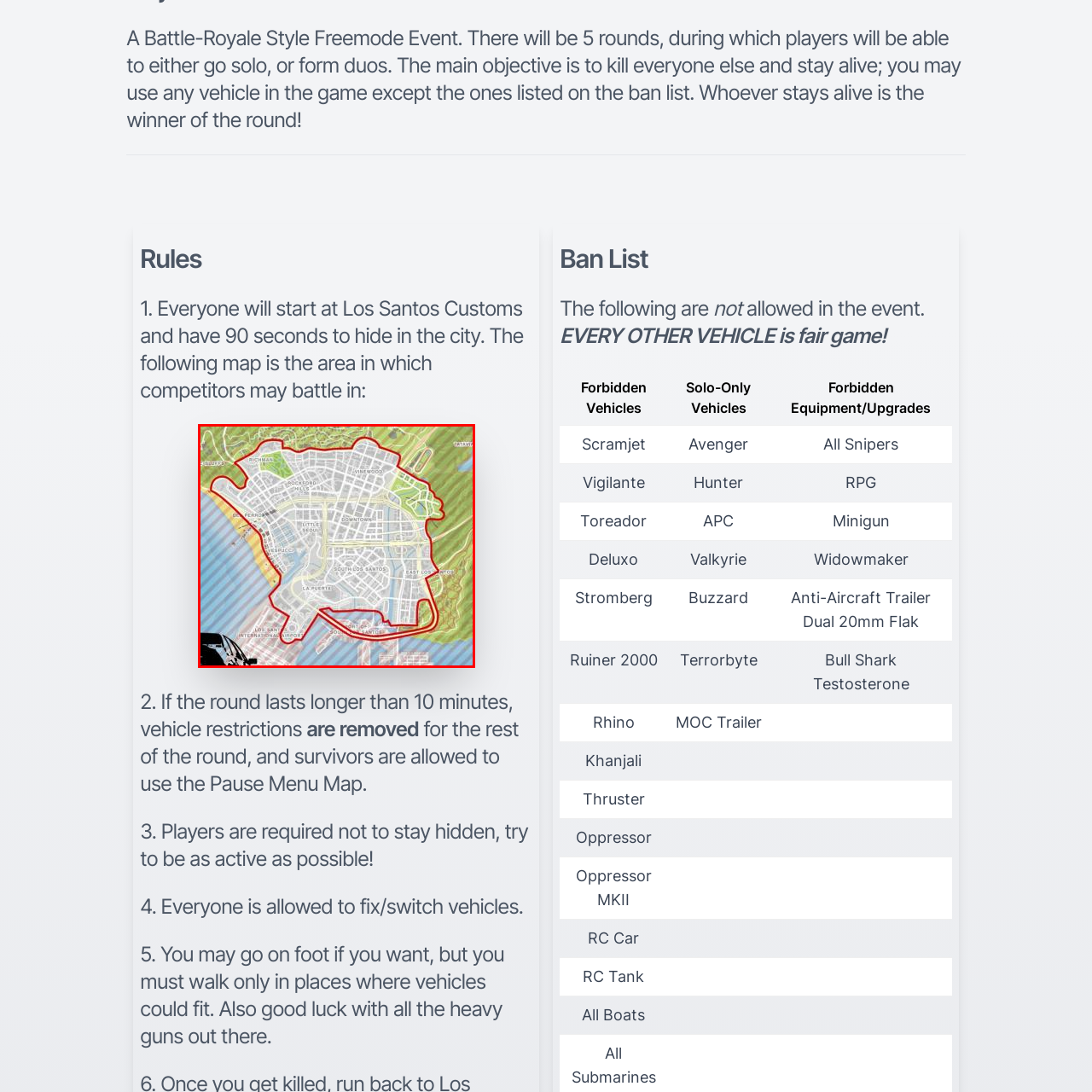Offer a complete and descriptive caption for the image marked by the red box.

The image depicts a map outlining the battle area for a competitive event in a game, emphasizing the boundaries for the participants. The defined area is enclosed by a bold red line, indicating the region where competitors can engage in combat. The map showcases various districts, including Vinewood, Downtown, and South Los Santos, illustrating the urban landscape in which players can strategize and navigate. This graphic serves as a crucial visual aid for players to understand the allowed combat zones, emphasizing the importance of spatial awareness and tactical positioning in the battle-royale style event.